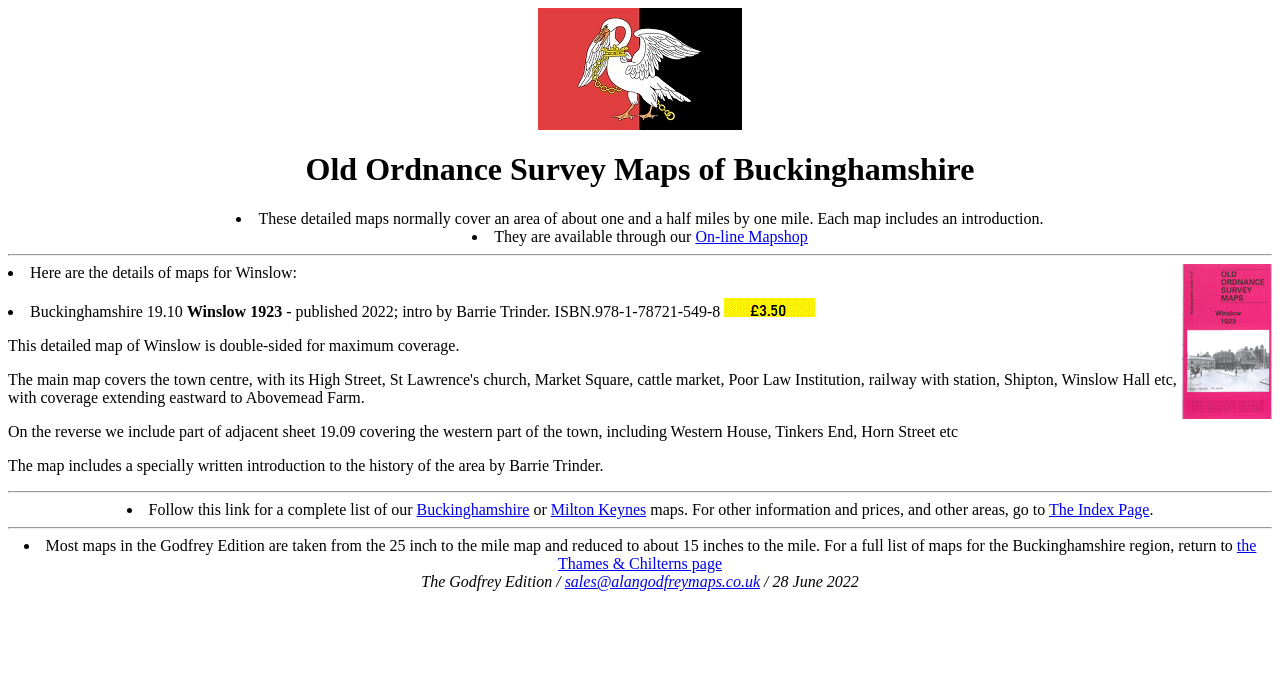What type of maps are being described?
Provide a comprehensive and detailed answer to the question.

Based on the heading 'Old Ordnance Survey Maps of Buckinghamshire' and the context of the webpage, it can be inferred that the maps being described are old Ordnance Survey Maps.